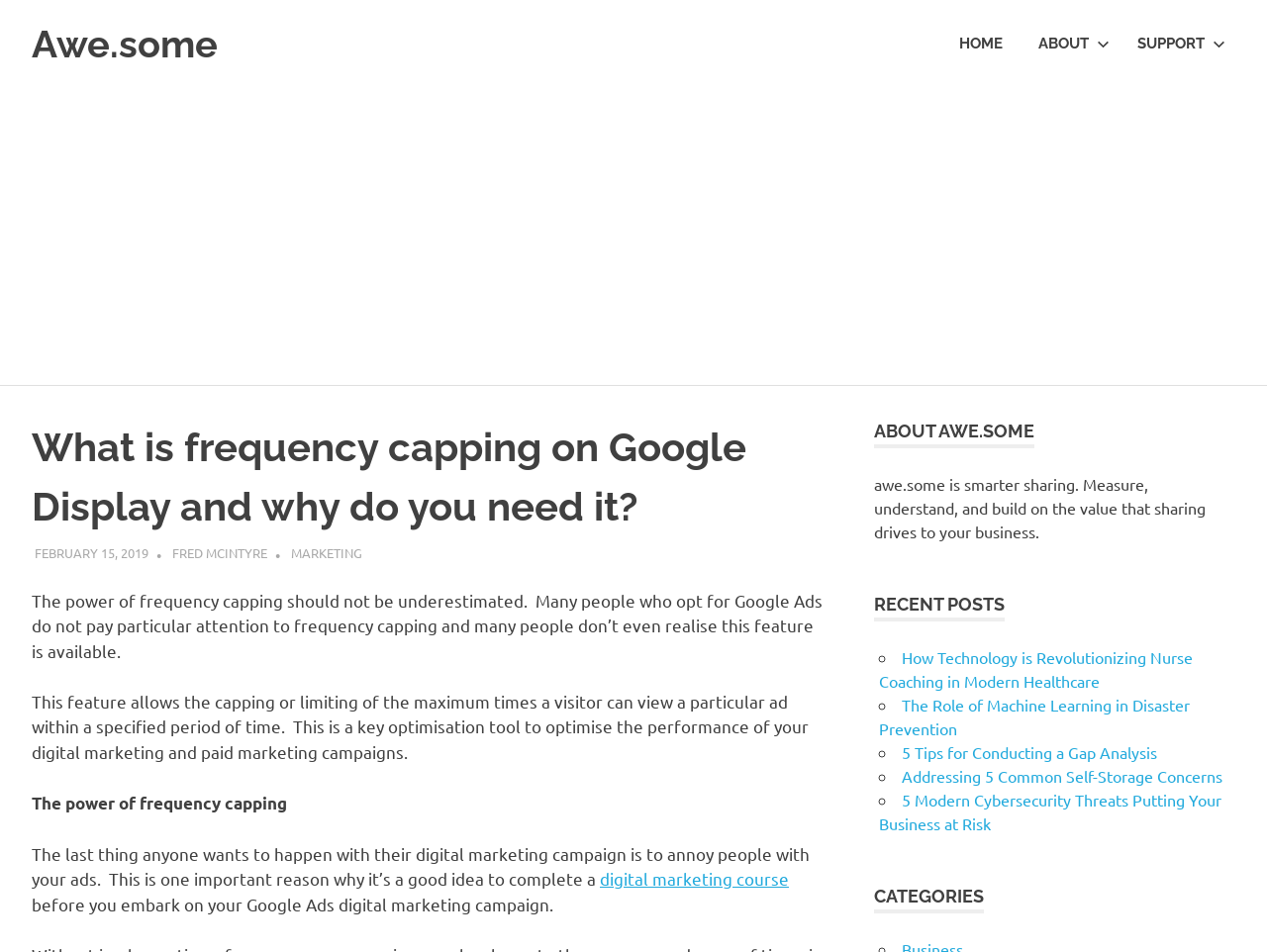Please specify the bounding box coordinates of the clickable section necessary to execute the following command: "Click on the 'digital marketing course' link".

[0.473, 0.912, 0.623, 0.933]